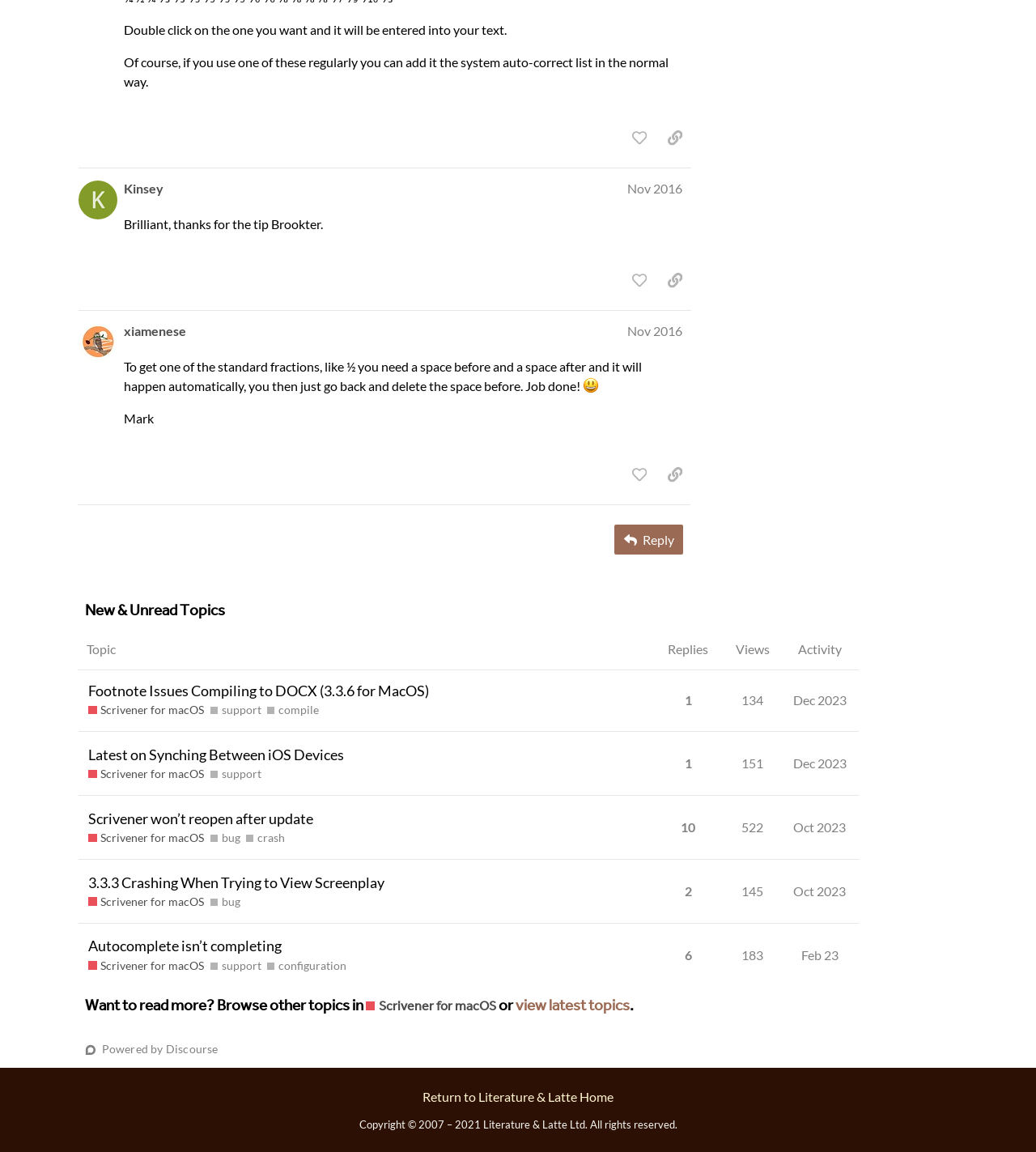Using the element description title="like this post", predict the bounding box coordinates for the UI element. Provide the coordinates in (top-left x, top-left y, bottom-right x, bottom-right y) format with values ranging from 0 to 1.

[0.602, 0.231, 0.632, 0.255]